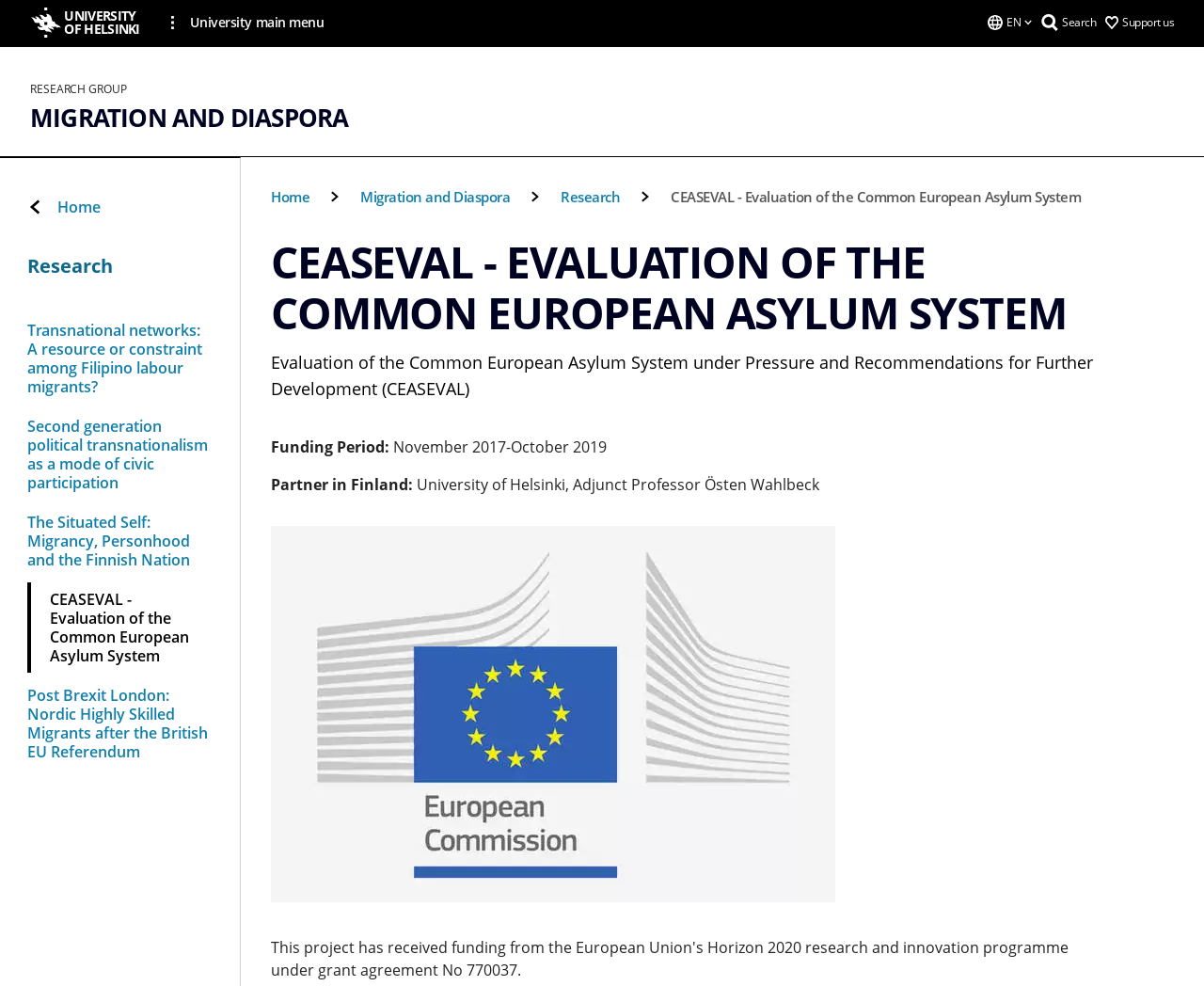Give a one-word or phrase response to the following question: What is the funding period of CEASEVAL?

November 2017-October 2019